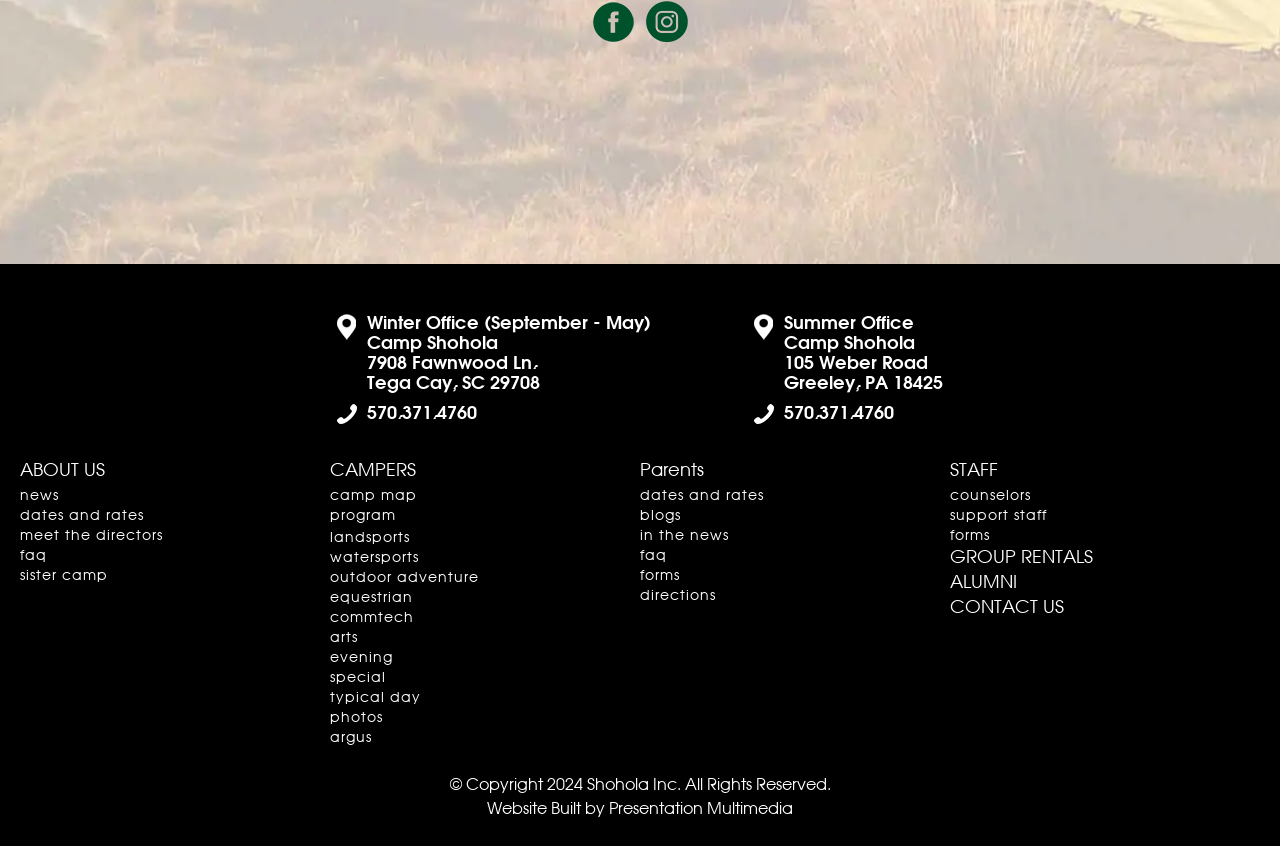Specify the bounding box coordinates of the area to click in order to follow the given instruction: "Contact the camp."

[0.742, 0.704, 0.831, 0.734]